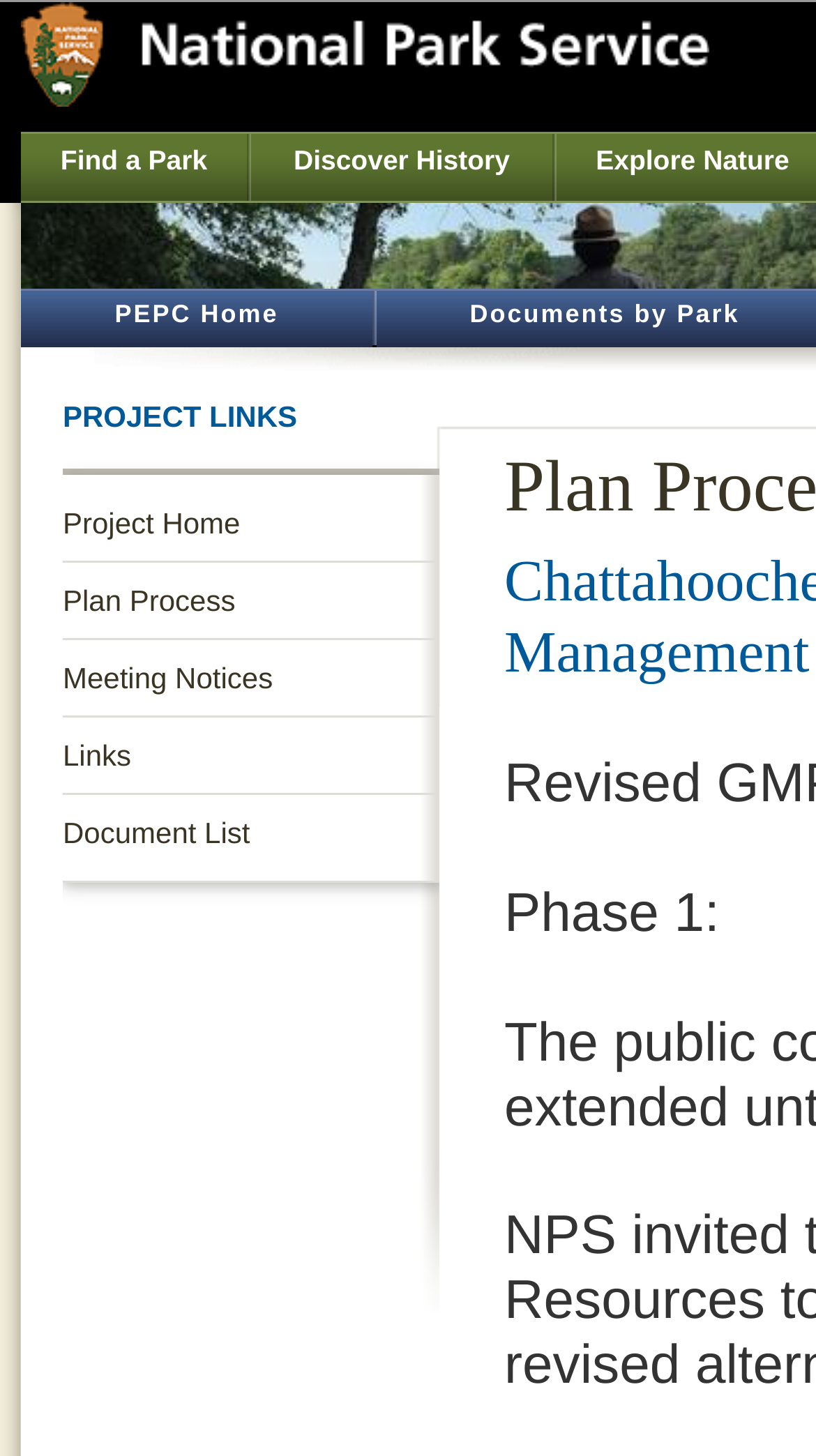Offer a meticulous description of the webpage's structure and content.

The webpage is about the National Park Service's Plan Process, specifically the PEPC (Planning, Environment, and Public Comment) system. At the top left corner, there is a National Park Service logo, which is an image linked to the National Park Service homepage. Next to the logo, there are three links: "Find a Park", "Discover History", and "PEPC Home".

Below the logo and links, there is a heading "PROJECT LINKS" in the top middle section of the page. Underneath the heading, there is a navigation menu labeled "Project Navigation" with five links: "Project Home", "Plan Process", "Meeting Notices", "Links", and "Document List". These links are arranged vertically, with "Project Home" at the top and "Document List" at the bottom.

On the right side of the page, there is a static text "Phase 1:" located near the middle of the page.